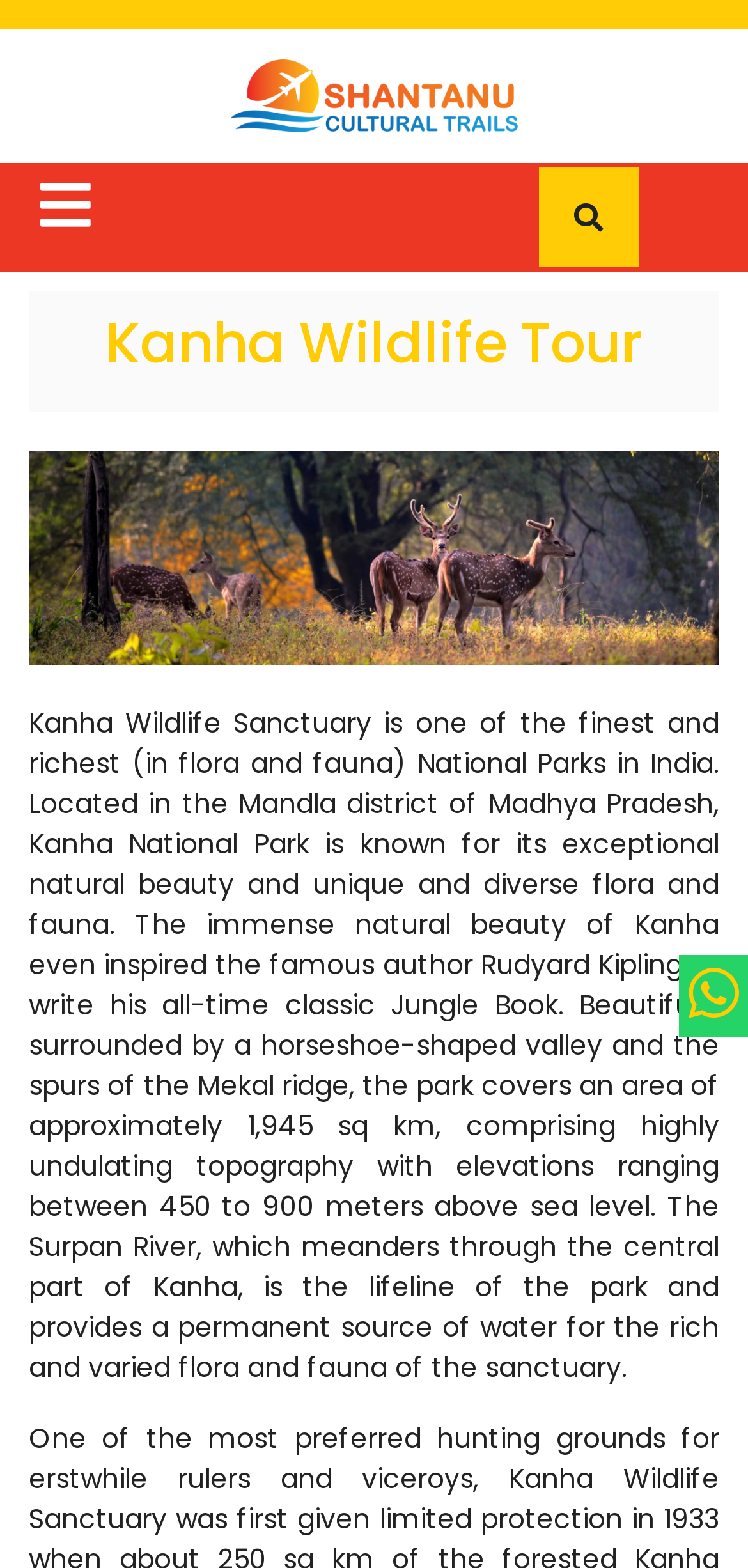Identify the bounding box for the UI element that is described as follows: "alt="Shantanuculturaltrails.com"".

[0.308, 0.046, 0.692, 0.072]